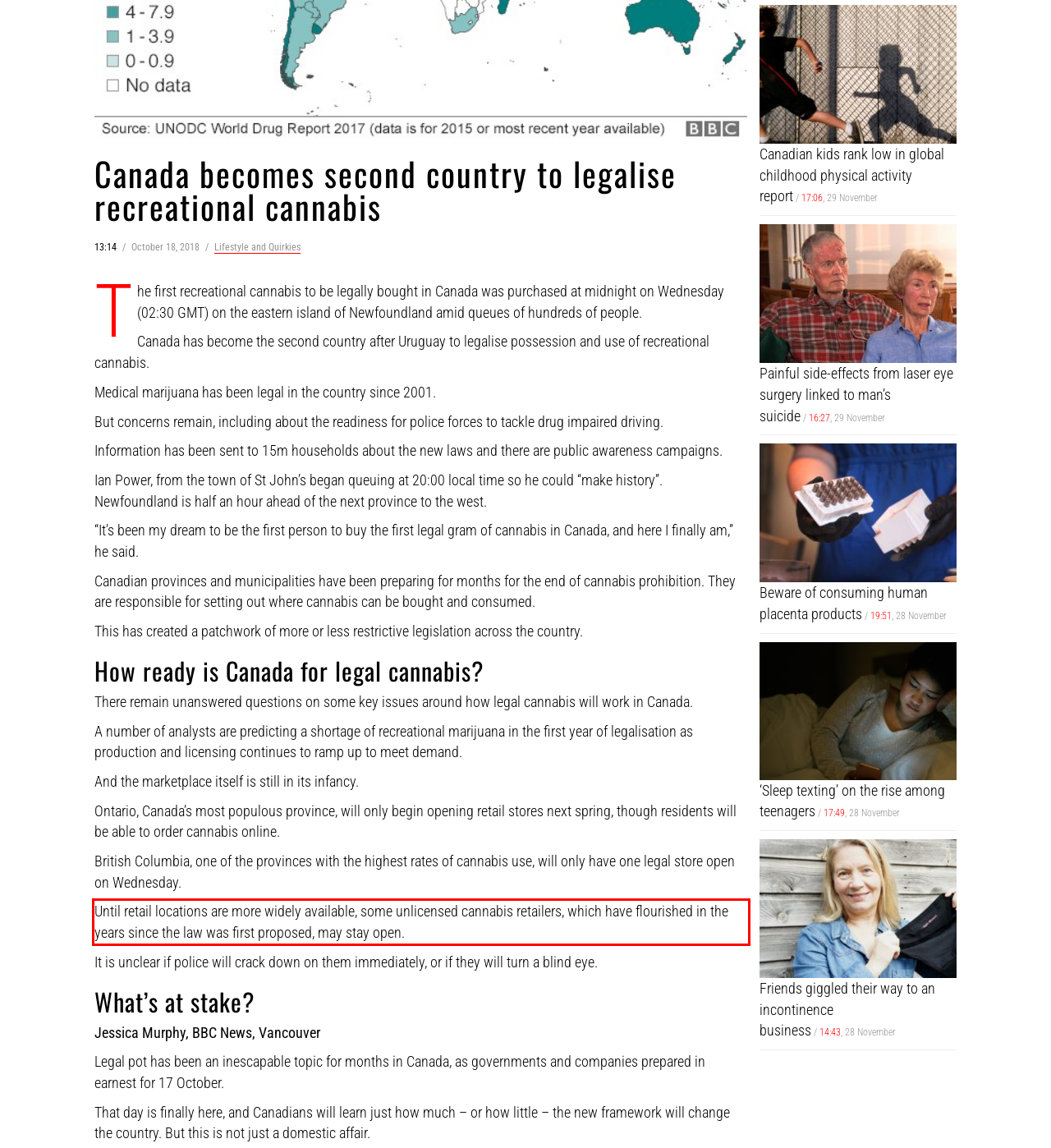You are provided with a screenshot of a webpage that includes a red bounding box. Extract and generate the text content found within the red bounding box.

Until retail locations are more widely available, some unlicensed cannabis retailers, which have flourished in the years since the law was first proposed, may stay open.